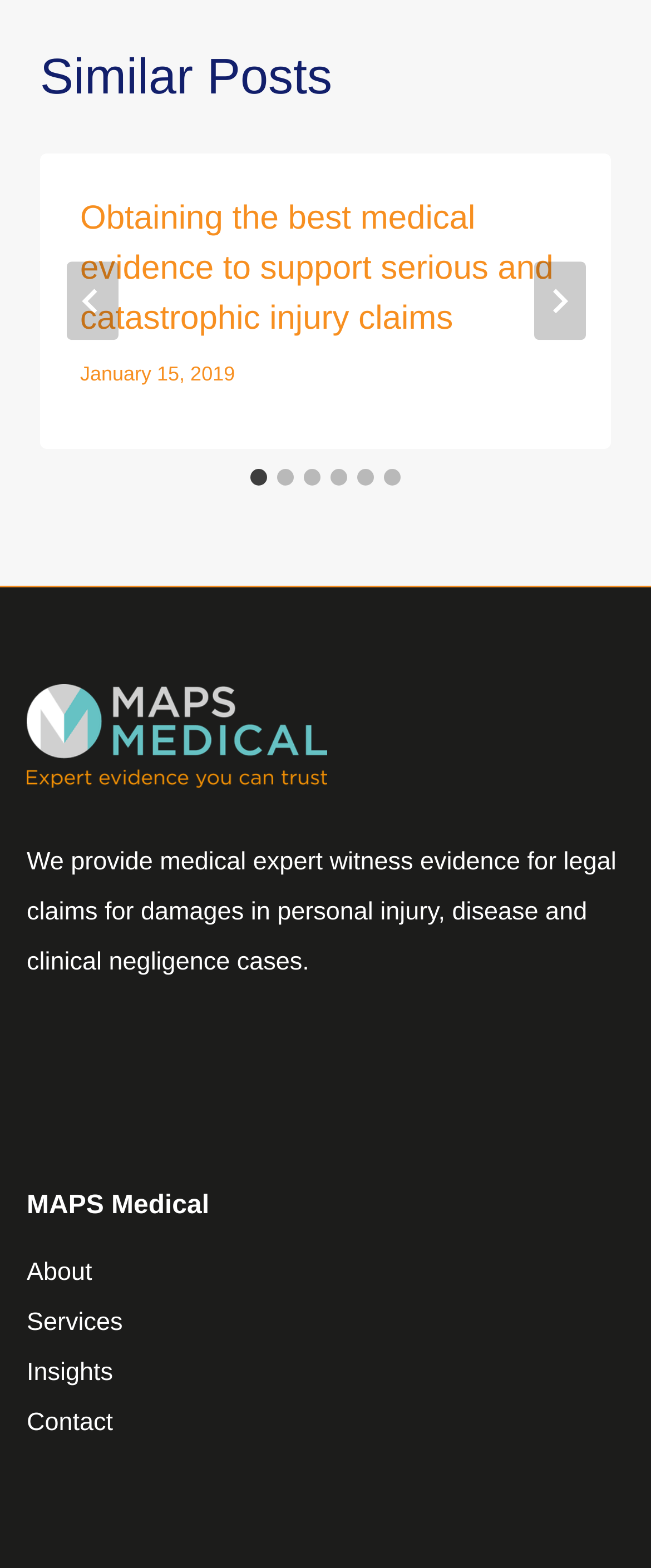Please answer the following question using a single word or phrase: 
What is the name of the company?

MAPS Medical